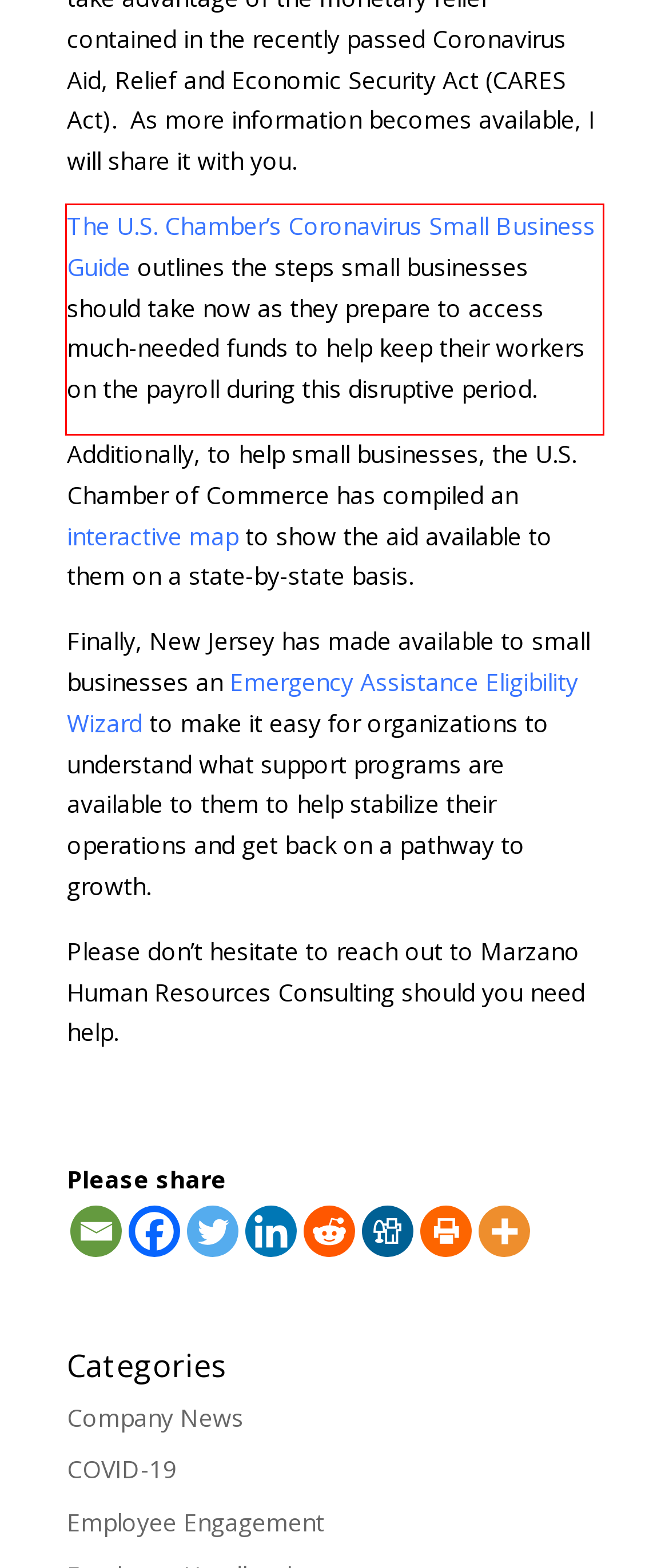Please look at the screenshot provided and find the red bounding box. Extract the text content contained within this bounding box.

The U.S. Chamber’s Coronavirus Small Business Guide outlines the steps small businesses should take now as they prepare to access much-needed funds to help keep their workers on the payroll during this disruptive period.